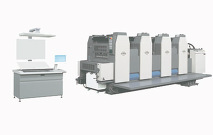Provide a thorough and detailed caption for the image.

The image showcases a modern litho printing setup, featuring two prominent pieces of equipment. On the left, there is a flatbed scanner, which is commonly used for digitizing documents and images, positioned on a sturdy table. To the right stands a sophisticated litho printing press equipped with multiple printing units, which allows for printing in various colors. This setup highlights the capabilities for both medium to long runs of high-quality prints, demonstrating the technological advancements in litho printing and the potential for producing detailed, vibrant printed materials.